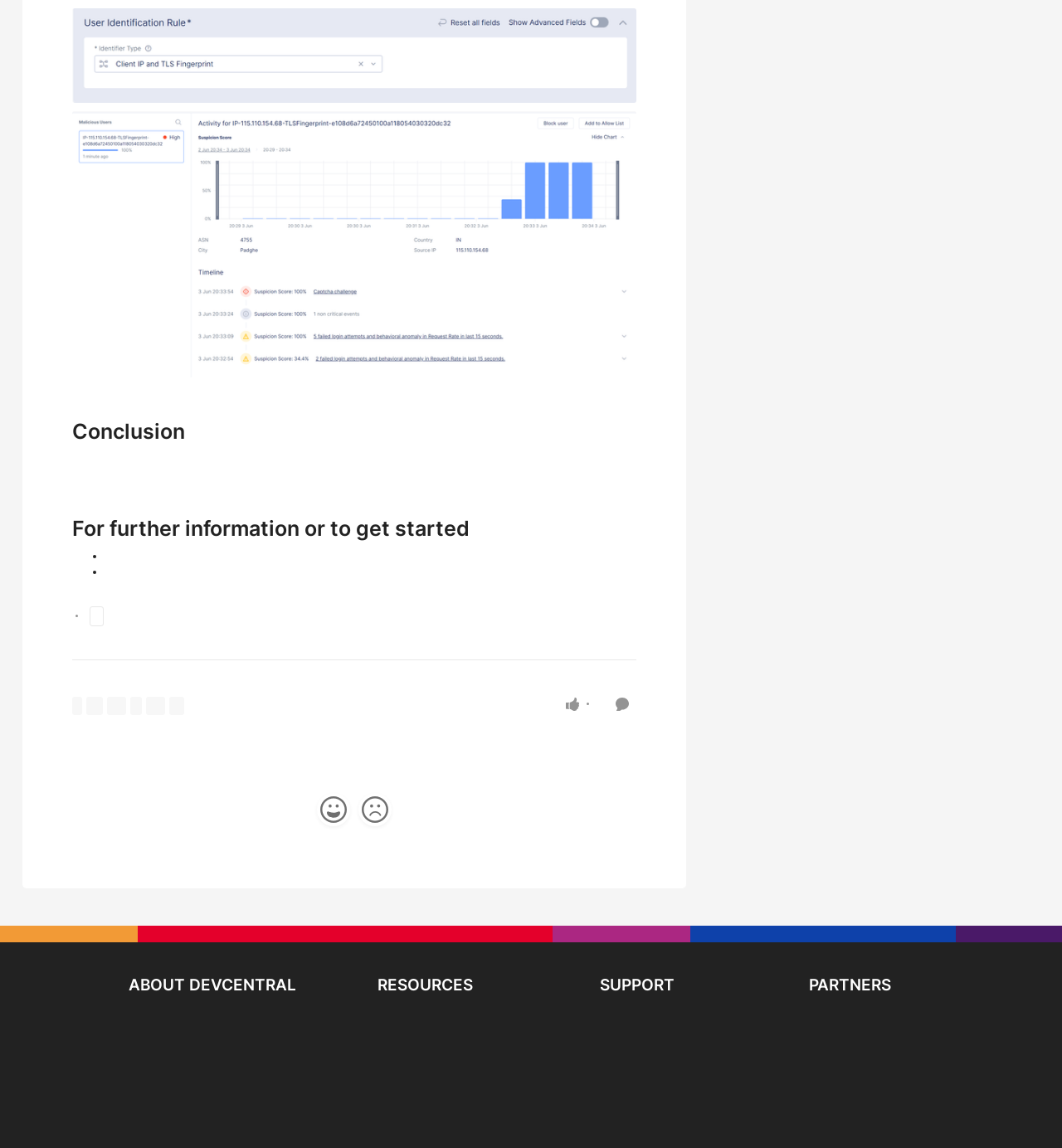Locate the bounding box coordinates for the element described below: "aria-label="helpful"". The coordinates must be four float values between 0 and 1, formatted as [left, top, right, bottom].

[0.298, 0.691, 0.329, 0.72]